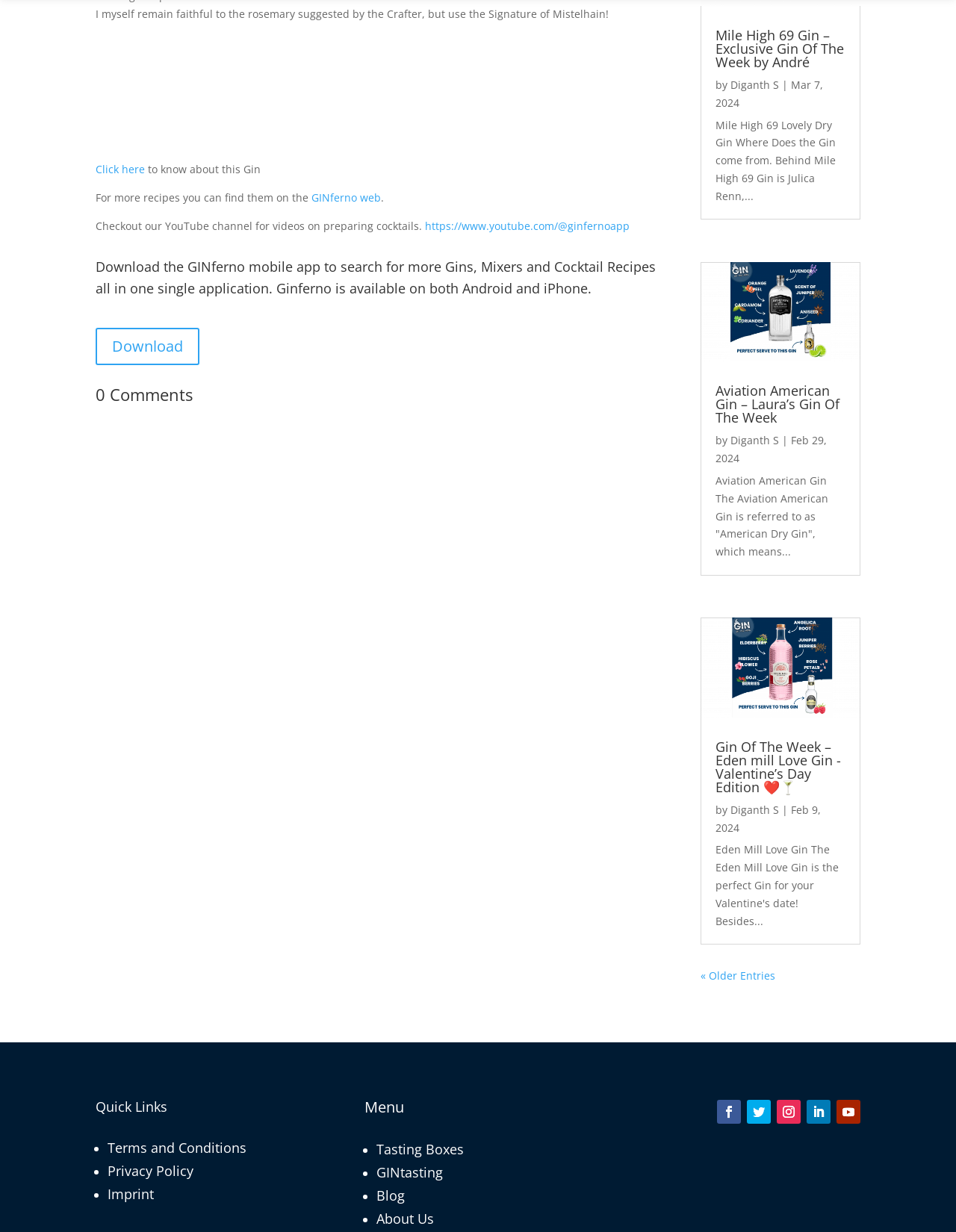Show me the bounding box coordinates of the clickable region to achieve the task as per the instruction: "Check out the YouTube channel for cocktail videos".

[0.445, 0.177, 0.659, 0.189]